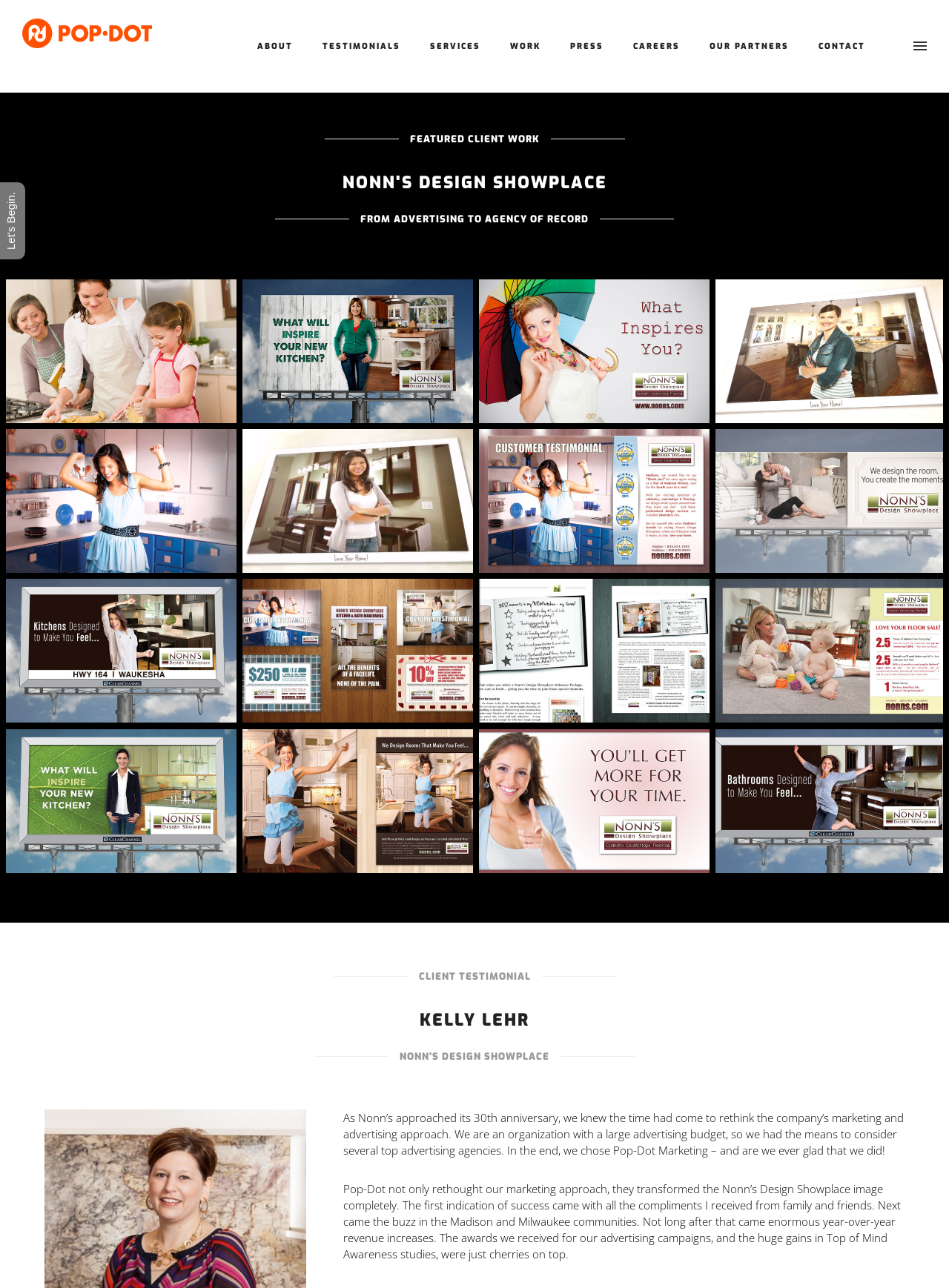Detail the features and information presented on the webpage.

This webpage is about Nonn's Design Showplace, a client of Pop-Dot Marketing & Advertising agency in Madison, WI. At the top left, there is a link to Pop-Dot and an image of the Pop-Dot logo. On the top right, there is a sidebar menu controller.

Below the top section, there are several links to different pages, including ABOUT, TESTIMONIALS, SERVICES, WORK, PRESS, CAREERS, and OUR PARTNERS, arranged horizontally across the page.

The main content of the page is divided into two sections. The first section has a heading "FEATURED CLIENT WORK" and features several links to different advertising campaigns for Nonn's Design Showplace, including television, outdoor, radio, and print advertising. Each link has a corresponding image. These links and images are arranged in a grid-like pattern, with three columns and nine rows.

The second section has a heading "CLIENT TESTIMONIAL" and features a testimonial from Kelly Lehr, praising Pop-Dot Marketing for transforming Nonn's Design Showplace's image and leading to significant revenue increases. The testimonial is presented in a block of text, with two paragraphs.

Throughout the page, there are several headings and subheadings that provide context and organization to the content. The overall layout is clean and easy to navigate, with clear headings and concise text.